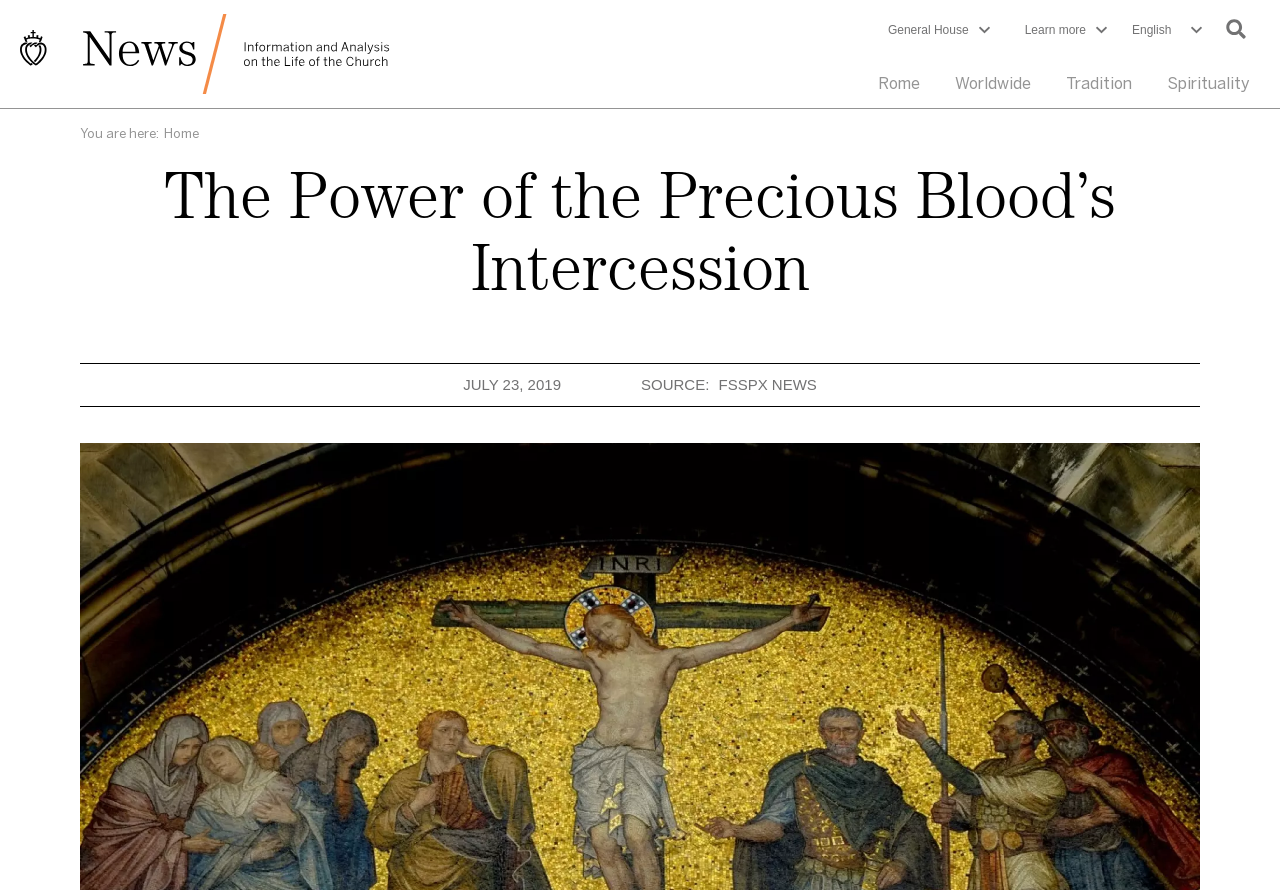Please determine the bounding box coordinates of the section I need to click to accomplish this instruction: "Learn more about 'Tradition'".

[0.825, 0.067, 0.892, 0.121]